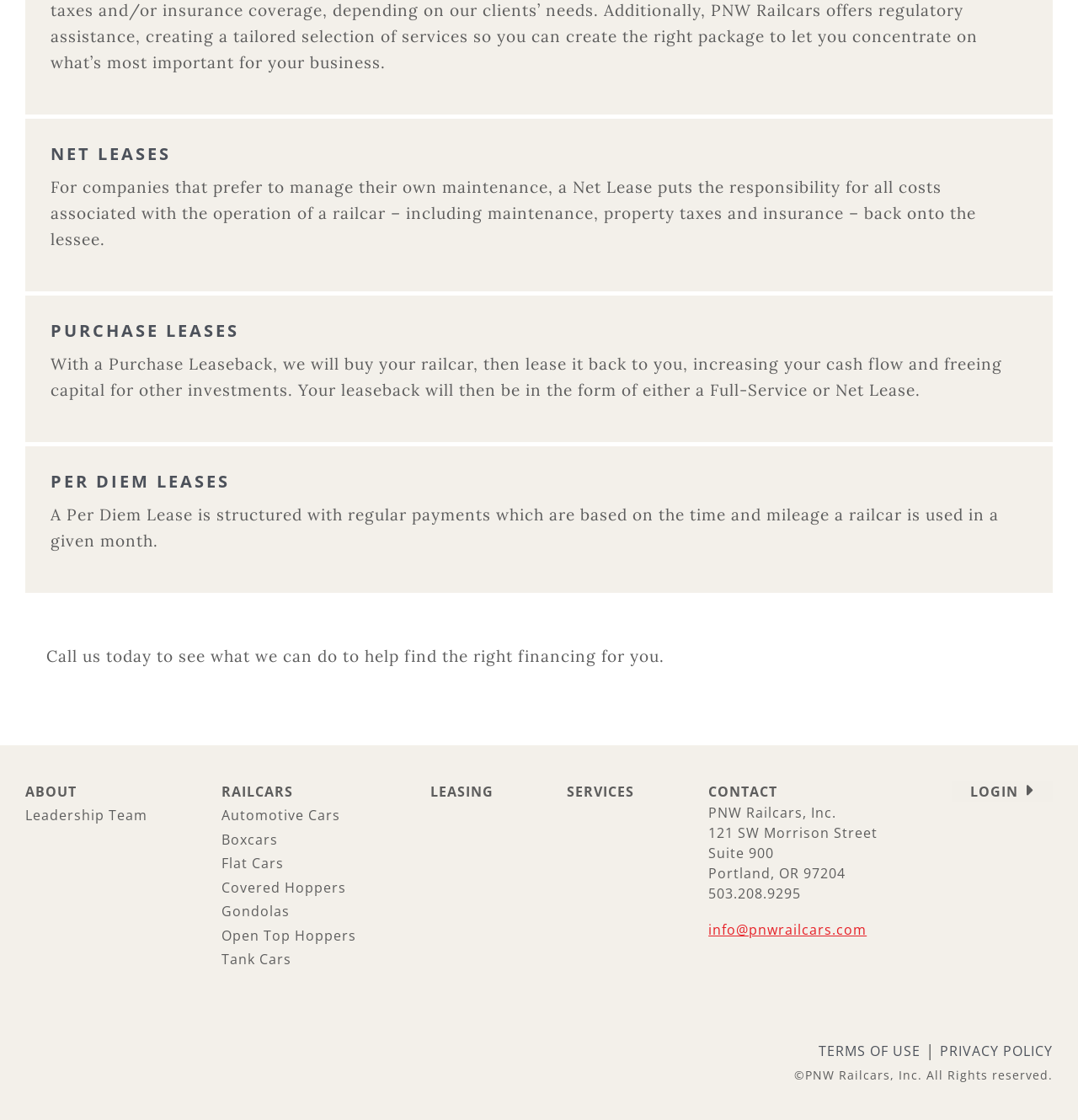Find the bounding box of the UI element described as: "Open Top Hoppers". The bounding box coordinates should be given as four float values between 0 and 1, i.e., [left, top, right, bottom].

[0.205, 0.827, 0.33, 0.843]